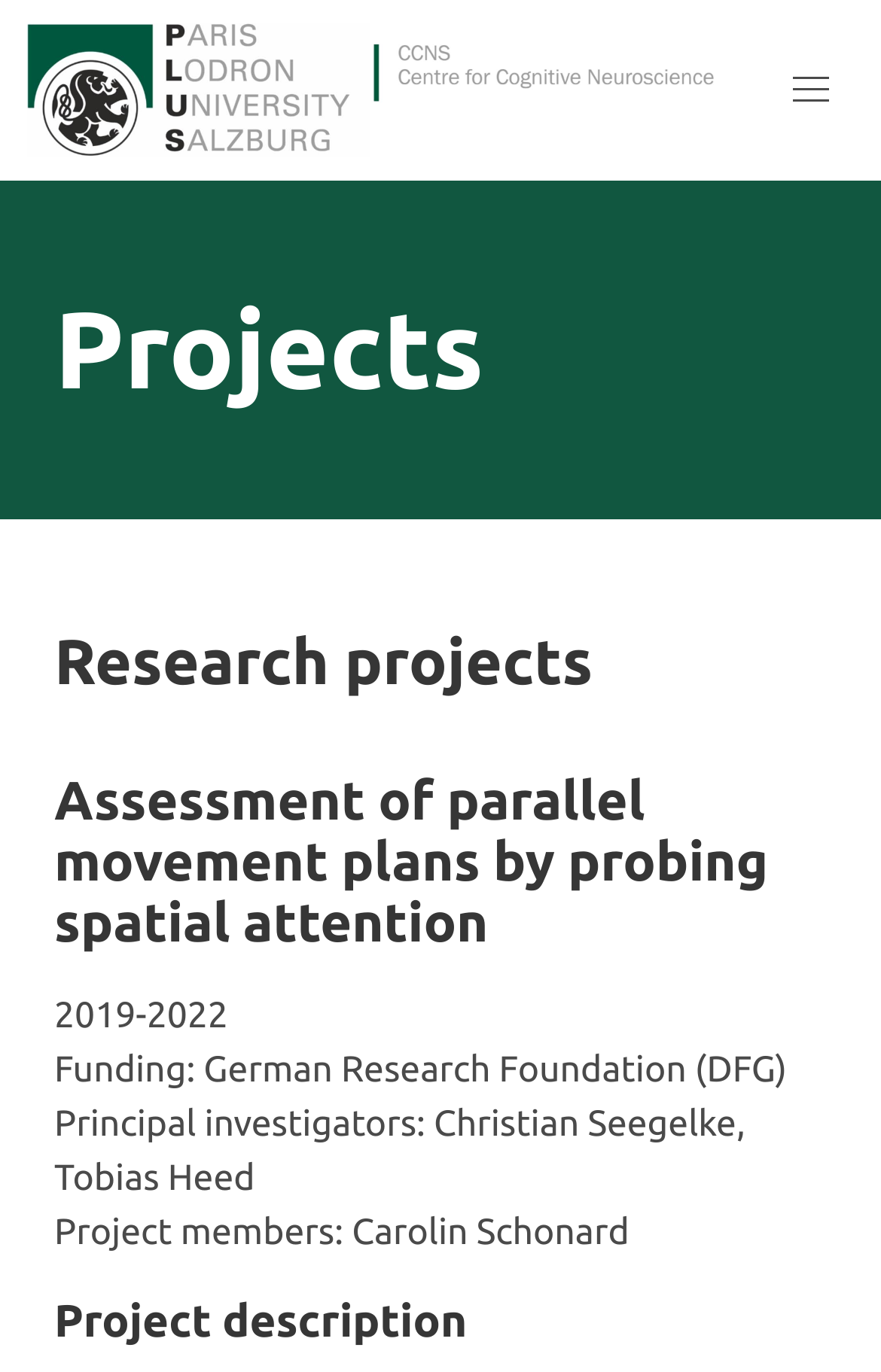What is the title of the first research project?
Please provide a single word or phrase as your answer based on the image.

Assessment of parallel movement plans by probing spatial attention